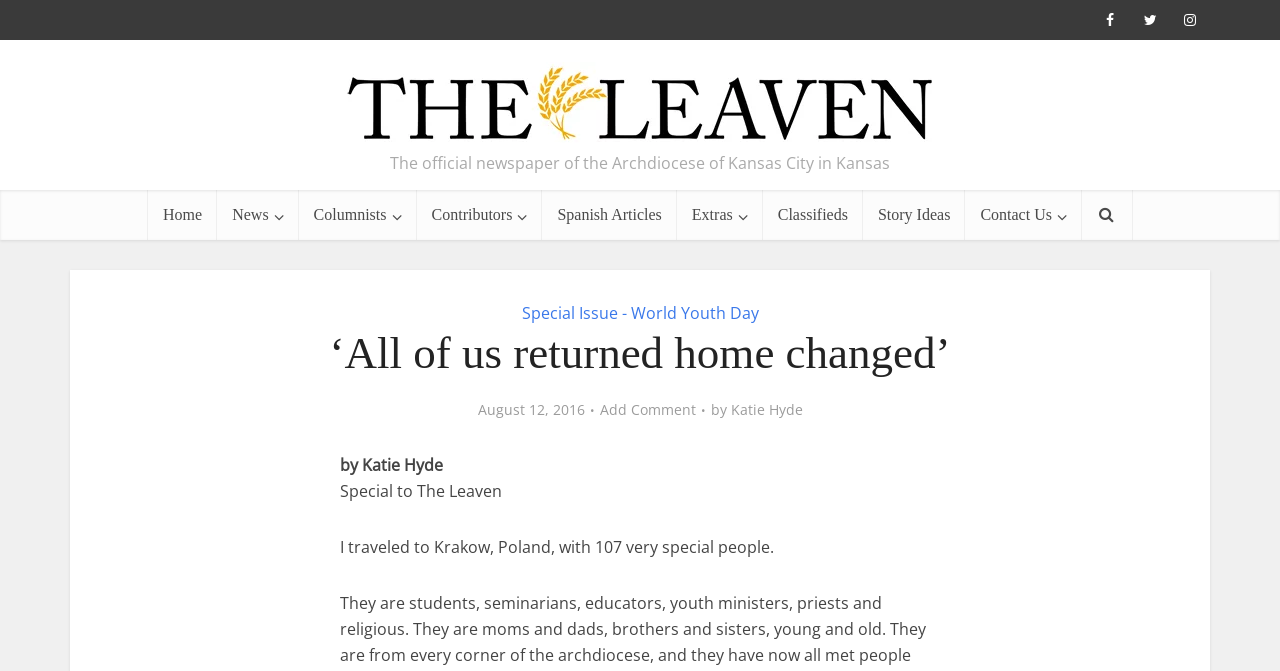Please answer the following question using a single word or phrase: 
Where did the author travel to?

Krakow, Poland